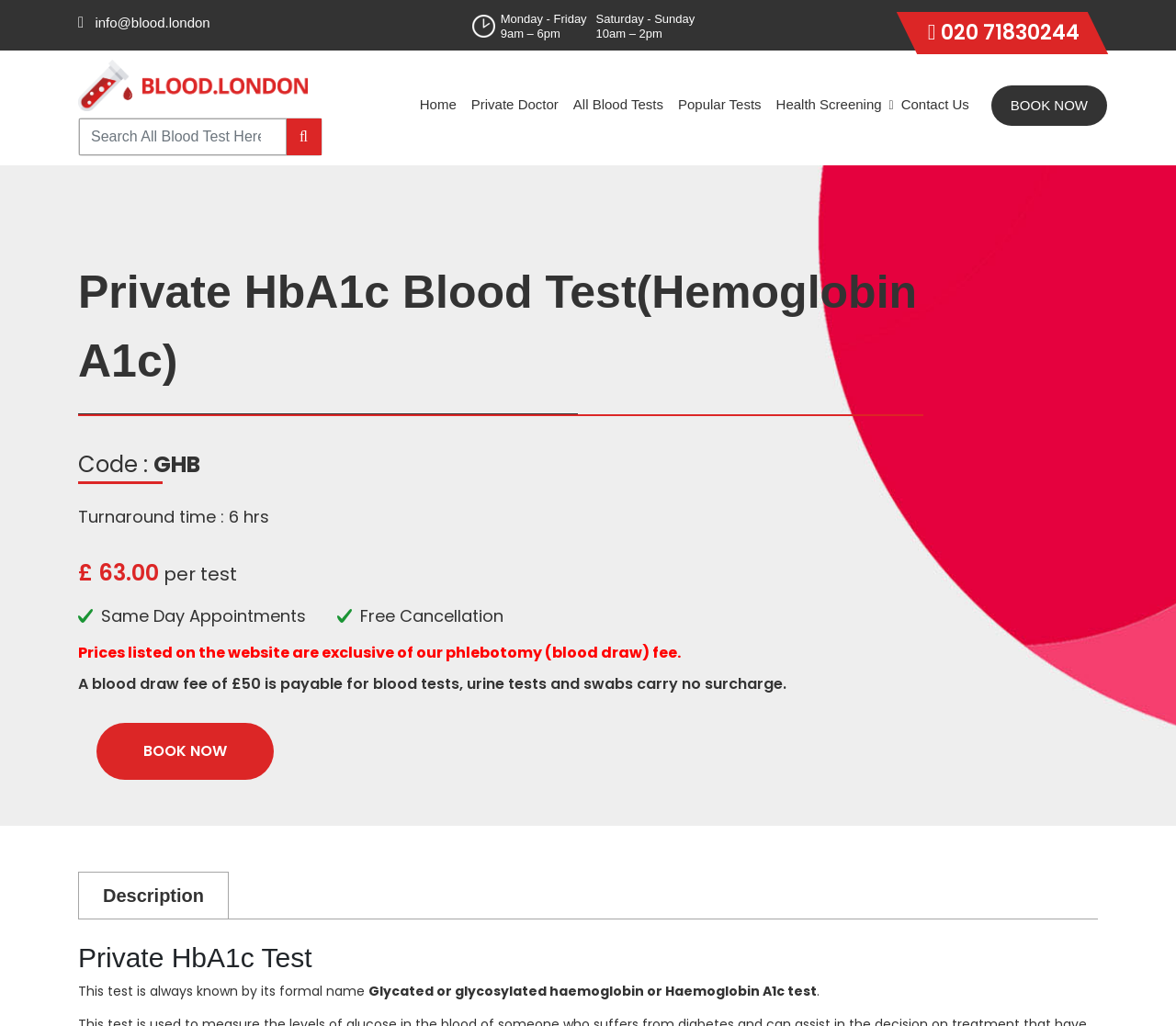What is the blood draw fee for blood tests?
Utilize the image to construct a detailed and well-explained answer.

I found the blood draw fee by looking at the StaticText element with the text 'A blood draw fee of £50 is payable for blood tests...' which is located at the middle of the webpage.